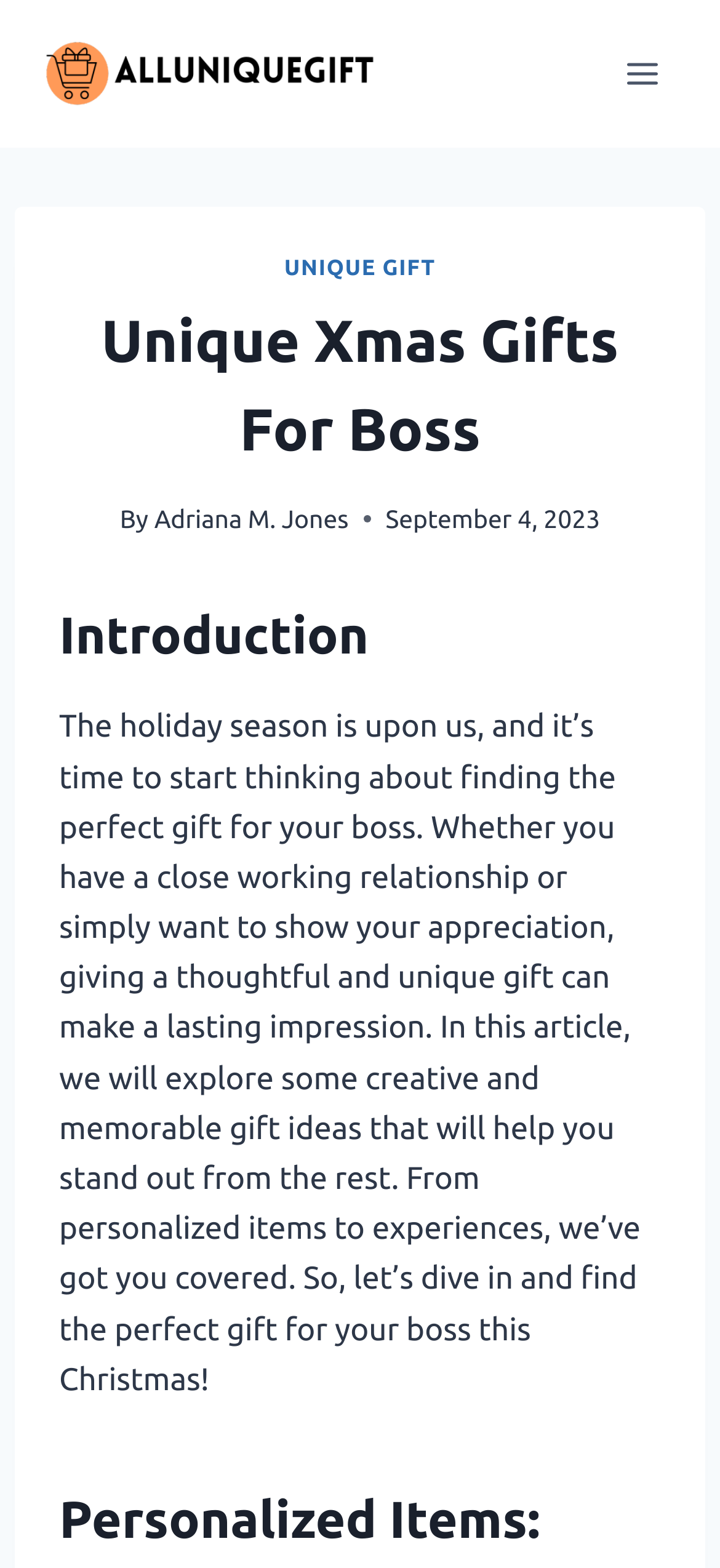Given the content of the image, can you provide a detailed answer to the question?
Who is the author of the article?

The author of the article can be found by looking at the section below the main heading, where it says 'By' followed by the author's name, which is Adriana M. Jones.